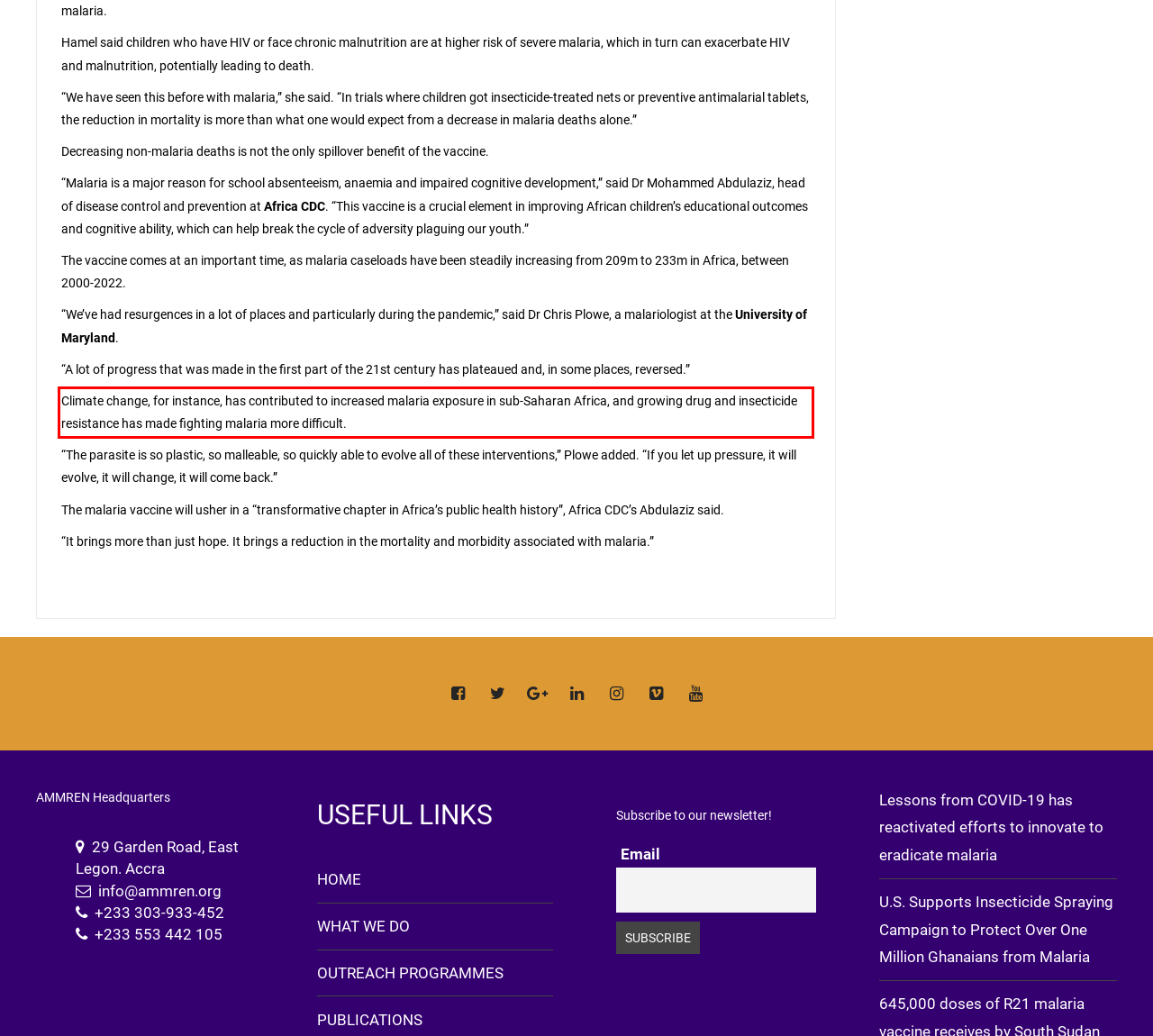Please analyze the screenshot of a webpage and extract the text content within the red bounding box using OCR.

Climate change, for instance, has contributed to increased malaria exposure in sub-Saharan Africa, and growing drug and insecticide resistance has made fighting malaria more difficult.